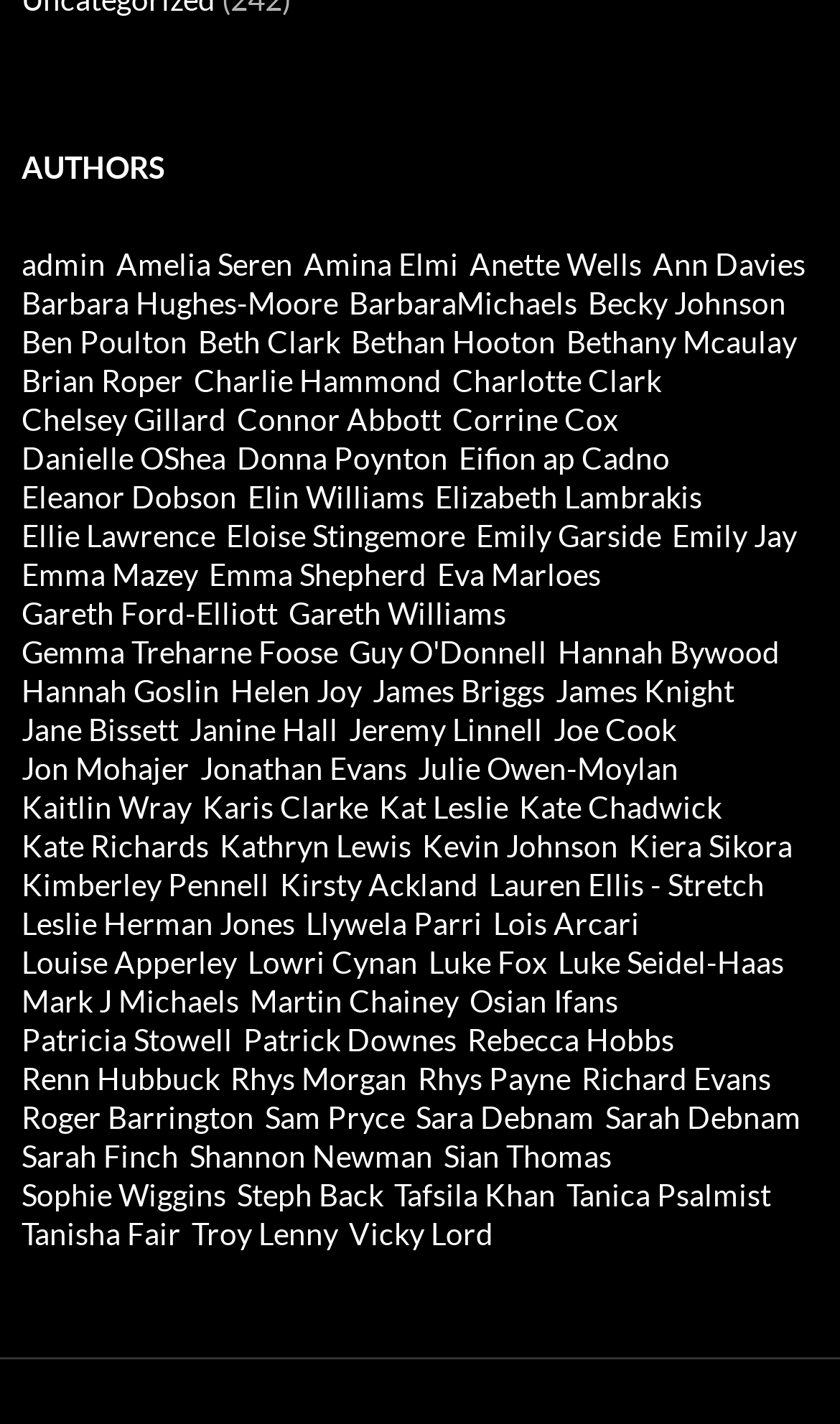Please specify the bounding box coordinates for the clickable region that will help you carry out the instruction: "View Amelia Seren's profile".

[0.138, 0.173, 0.349, 0.199]